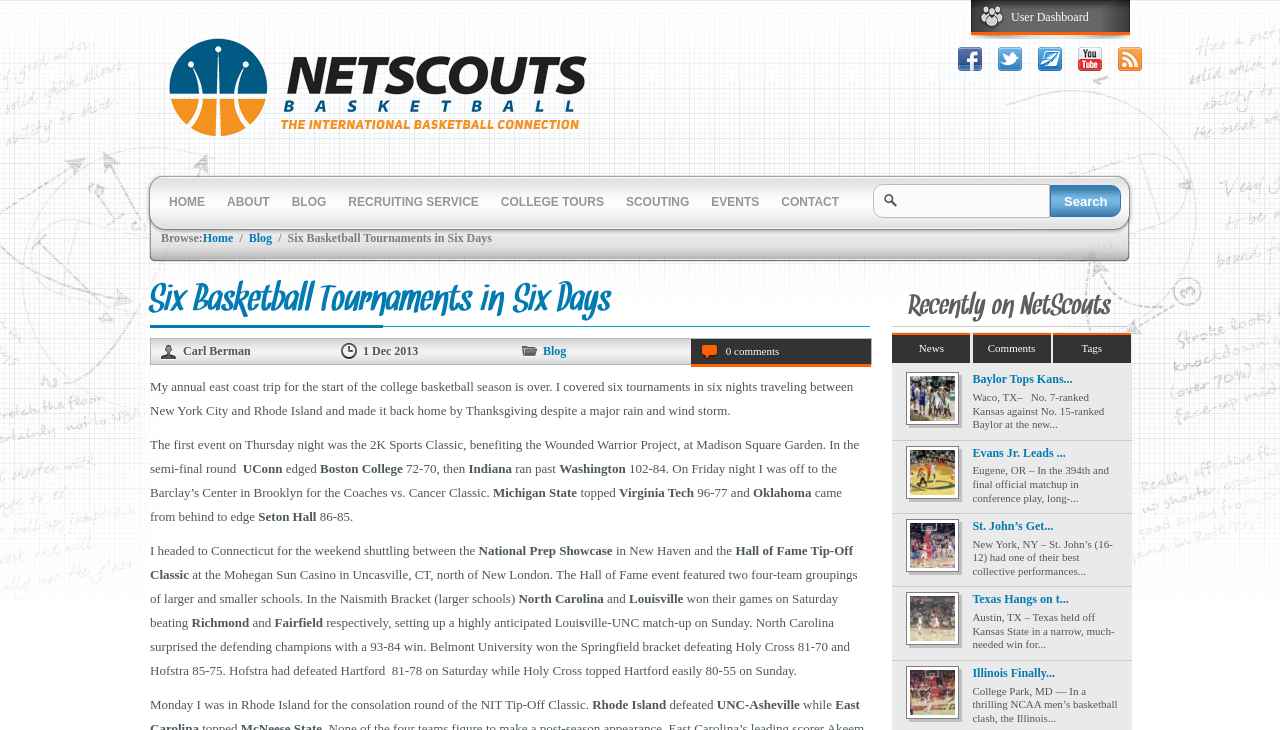What is the name of the casino where the Hall of Fame Tip-Off Classic was held?
Answer the question with a single word or phrase by looking at the picture.

Mohegan Sun Casino